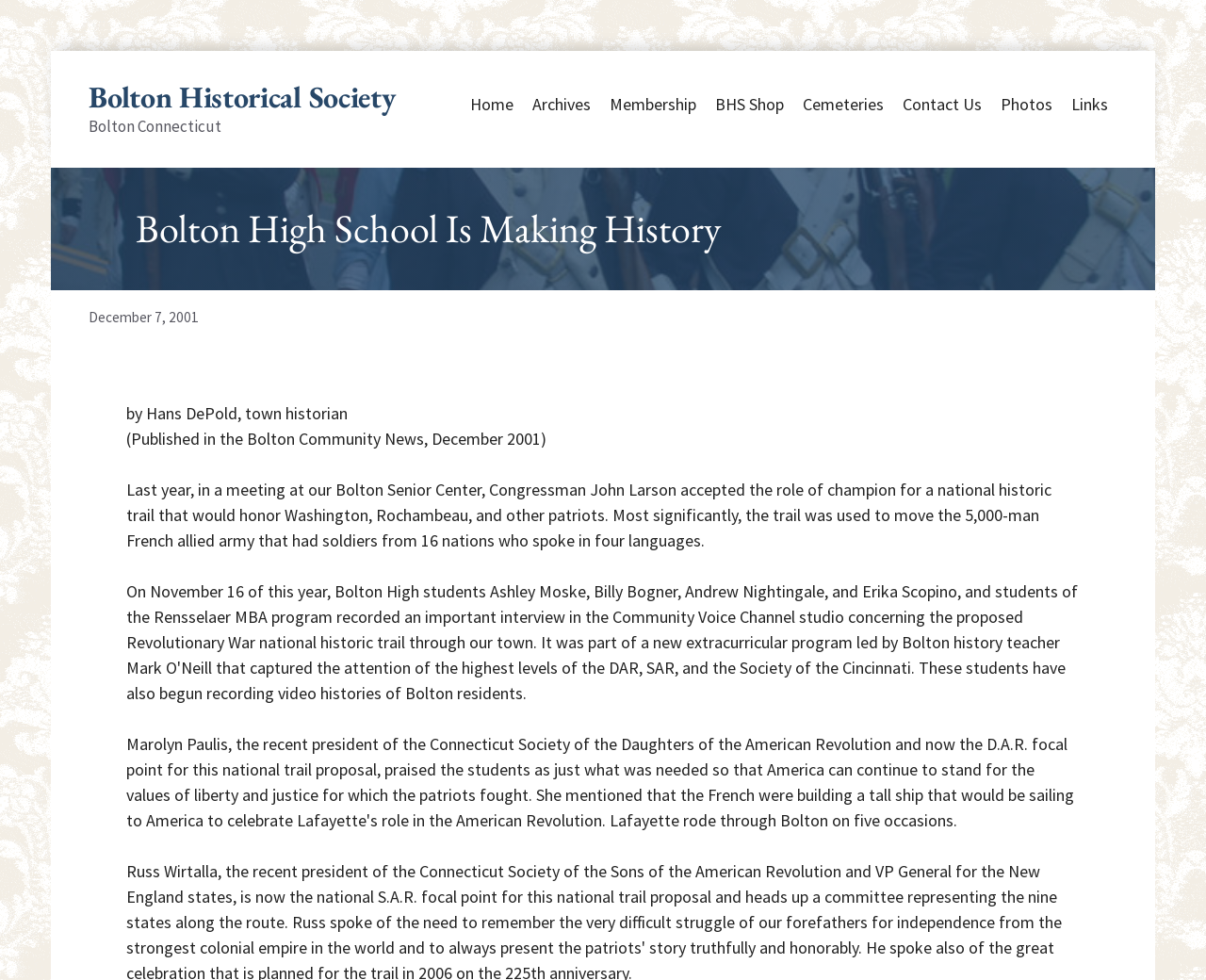Bounding box coordinates are specified in the format (top-left x, top-left y, bottom-right x, bottom-right y). All values are floating point numbers bounded between 0 and 1. Please provide the bounding box coordinate of the region this sentence describes: BHS Shop

[0.585, 0.092, 0.658, 0.121]